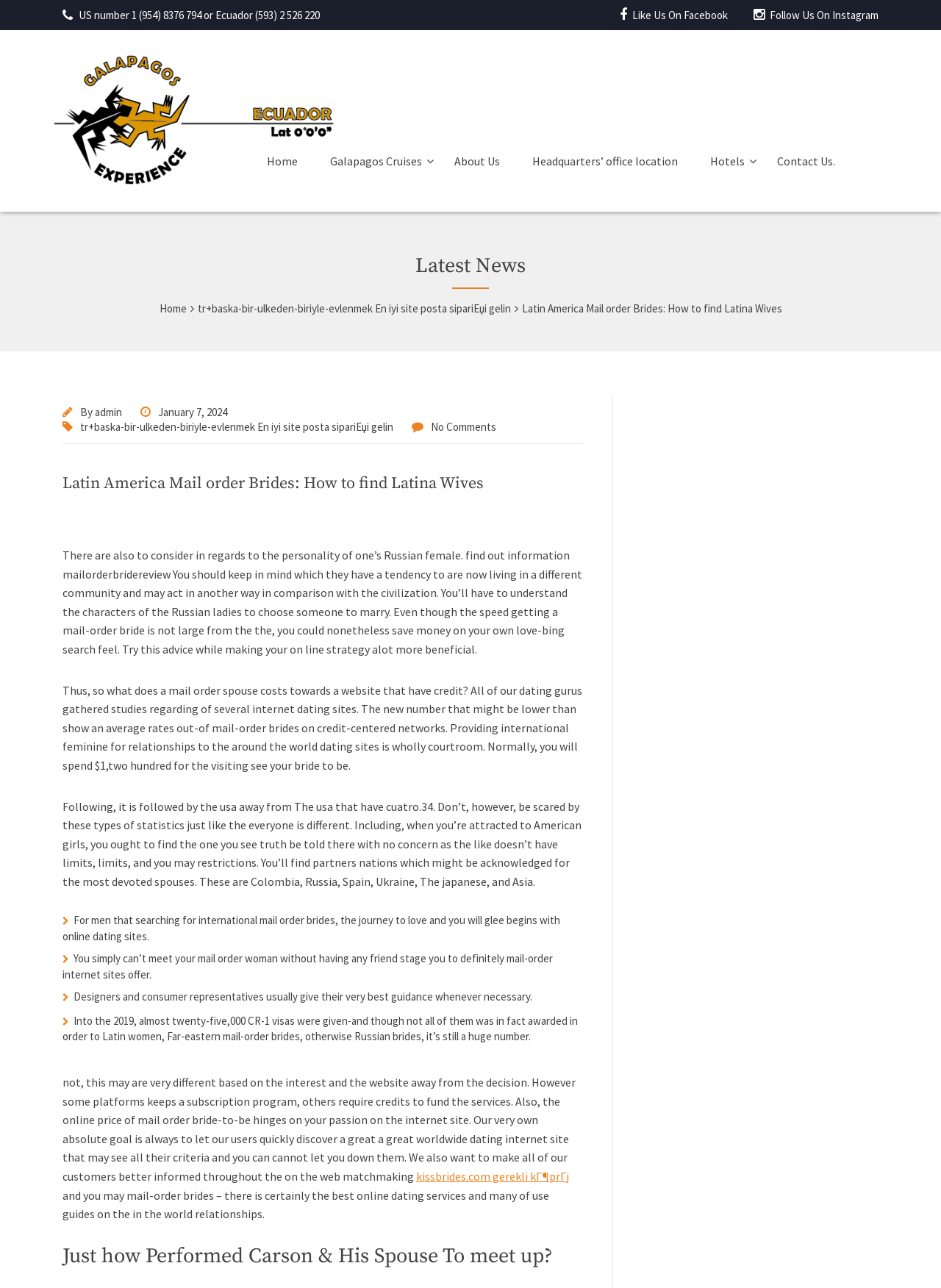Respond with a single word or phrase:
What is the name of the cruise mentioned on the webpage?

Galapagos Cruises